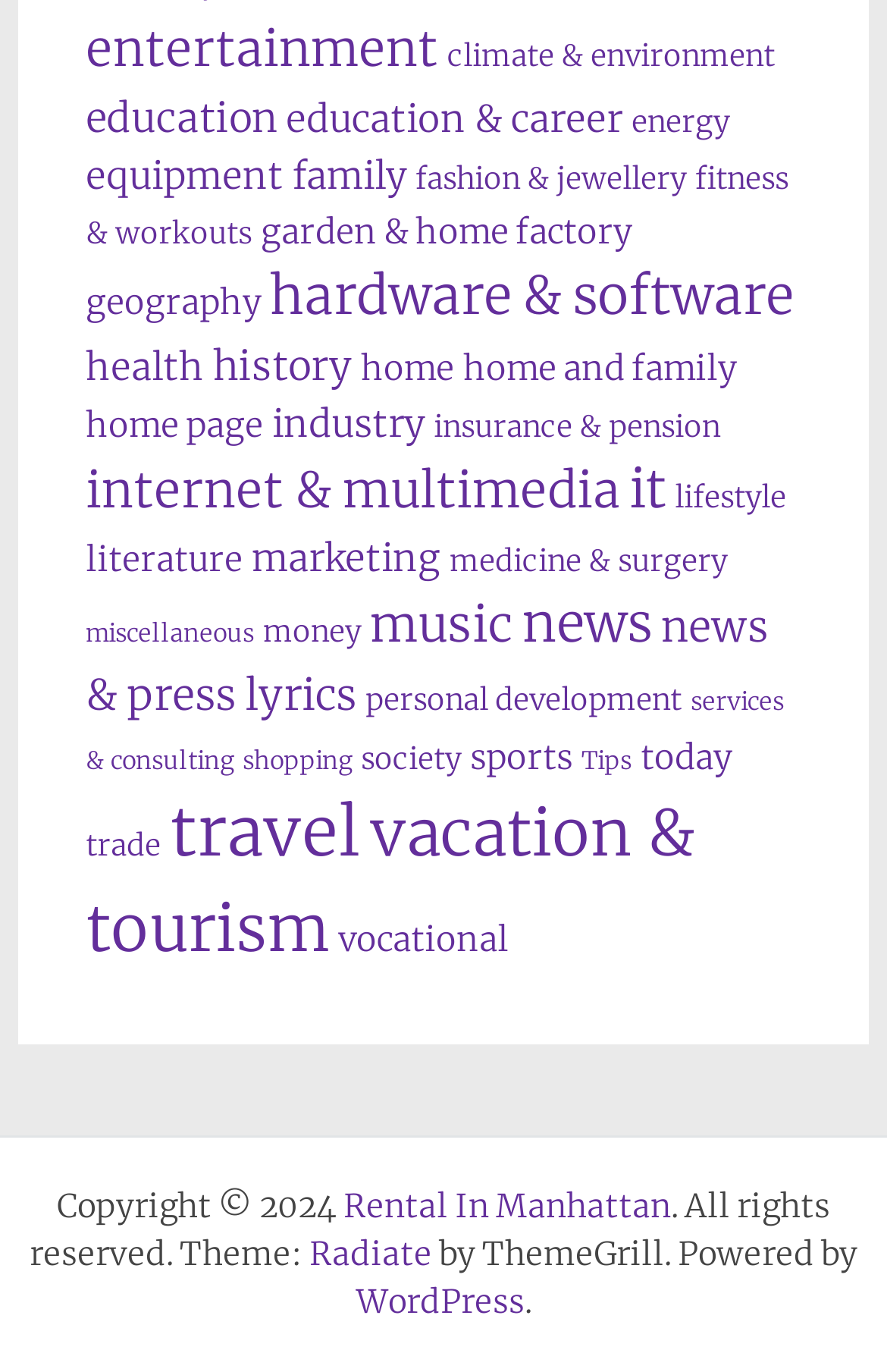Please determine the bounding box coordinates of the area that needs to be clicked to complete this task: 'Explore hardware & software'. The coordinates must be four float numbers between 0 and 1, formatted as [left, top, right, bottom].

[0.305, 0.191, 0.894, 0.239]